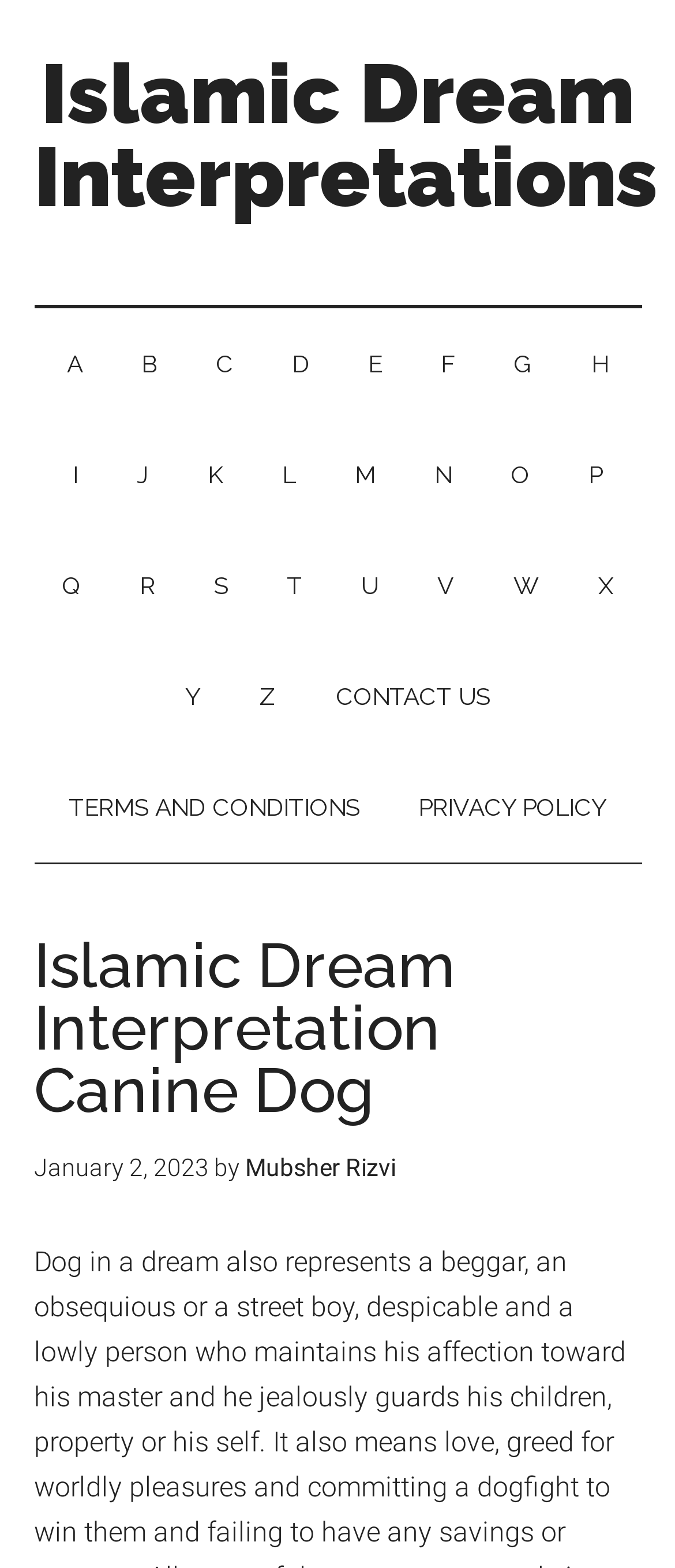Provide the bounding box coordinates of the area you need to click to execute the following instruction: "Browse to the page for letter A".

[0.06, 0.197, 0.16, 0.267]